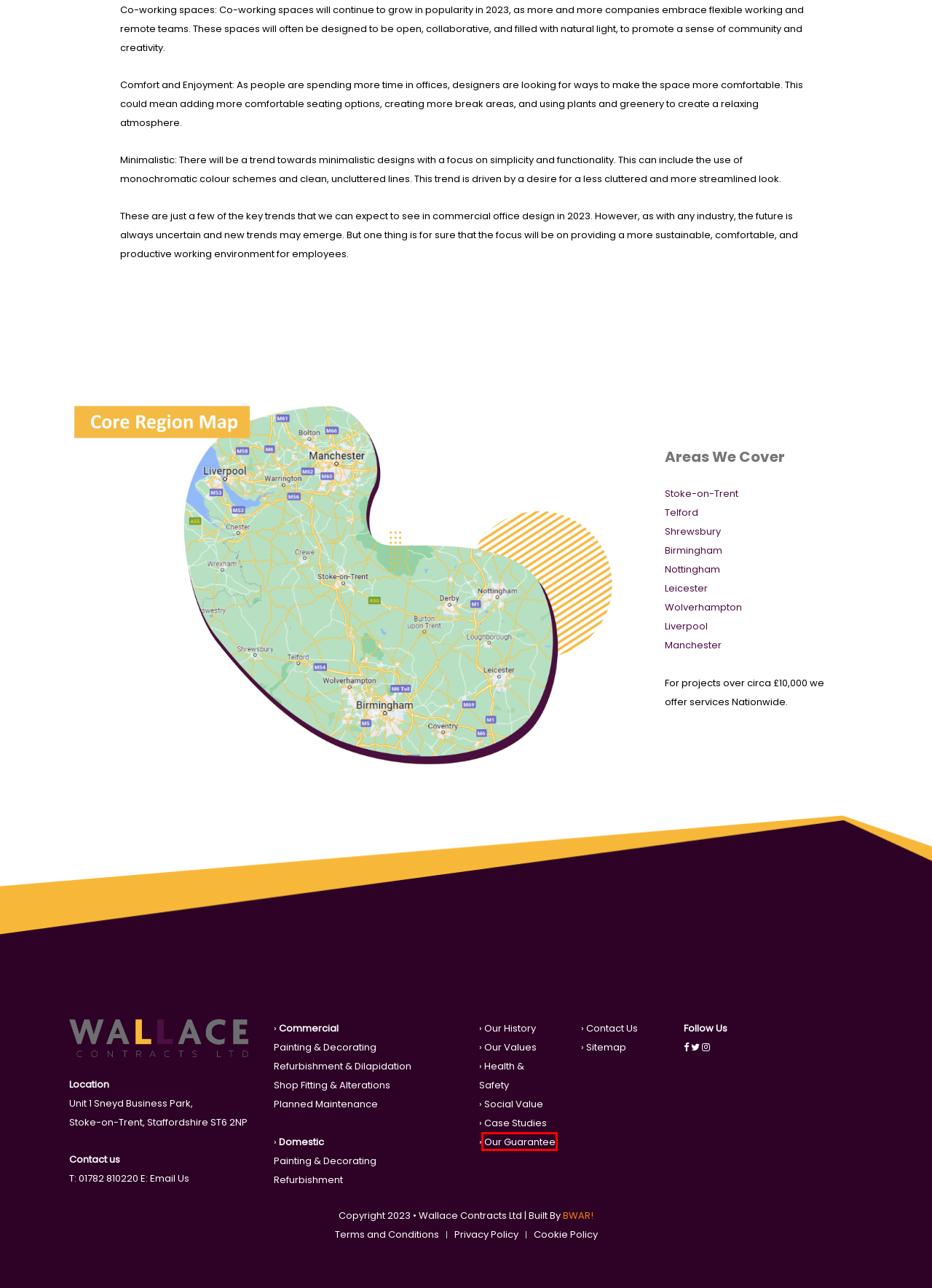Review the webpage screenshot and focus on the UI element within the red bounding box. Select the best-matching webpage description for the new webpage that follows after clicking the highlighted element. Here are the candidates:
A. Health and Safety - Wallace Contracts Ltd | Stoke-on-Trent, Staffordshire
B. Cookie Policy - Wallace Contracts Ltd | Stoke-on-Trent, Staffordshire
C. Our History - Wallace Contracts Ltd | Stoke-on-Trent, Staffordshire
D. Privacy Policy - Wallace Contracts Ltd | Stoke-on-Trent, Staffordshire
E. Domestic - Wallace Contracts Ltd | Stoke-on-Trent, Staffordshire
F. Commercial Painting Birmingham | Refurbishment, Dilapidations
G. Our Guarantees - Wallace Contracts Ltd | Stoke-on-Trent, Staffordshire
H. Commercial - Wallace Contracts Ltd | Stoke-on-Trent, Staffordshire

G